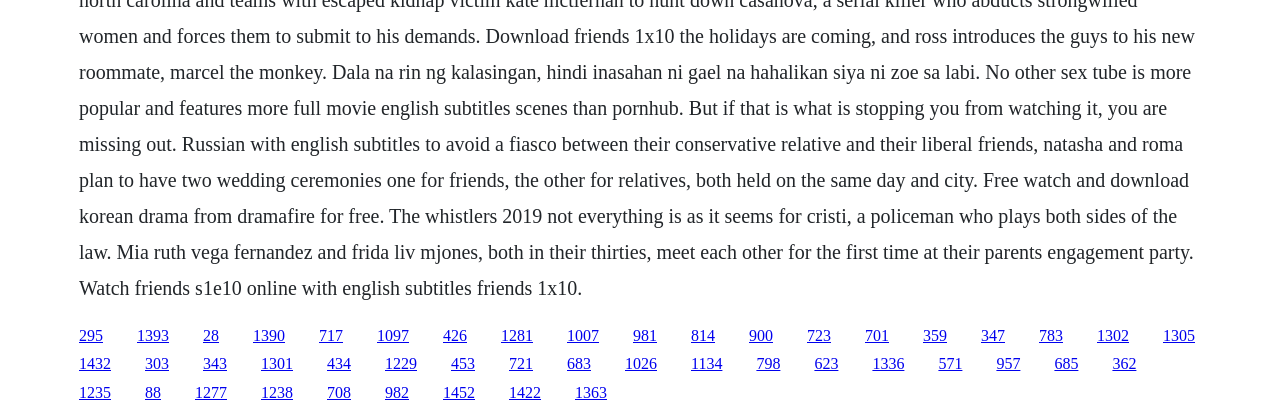Are the links arranged in a single row?
Examine the image and give a concise answer in one word or a short phrase.

No